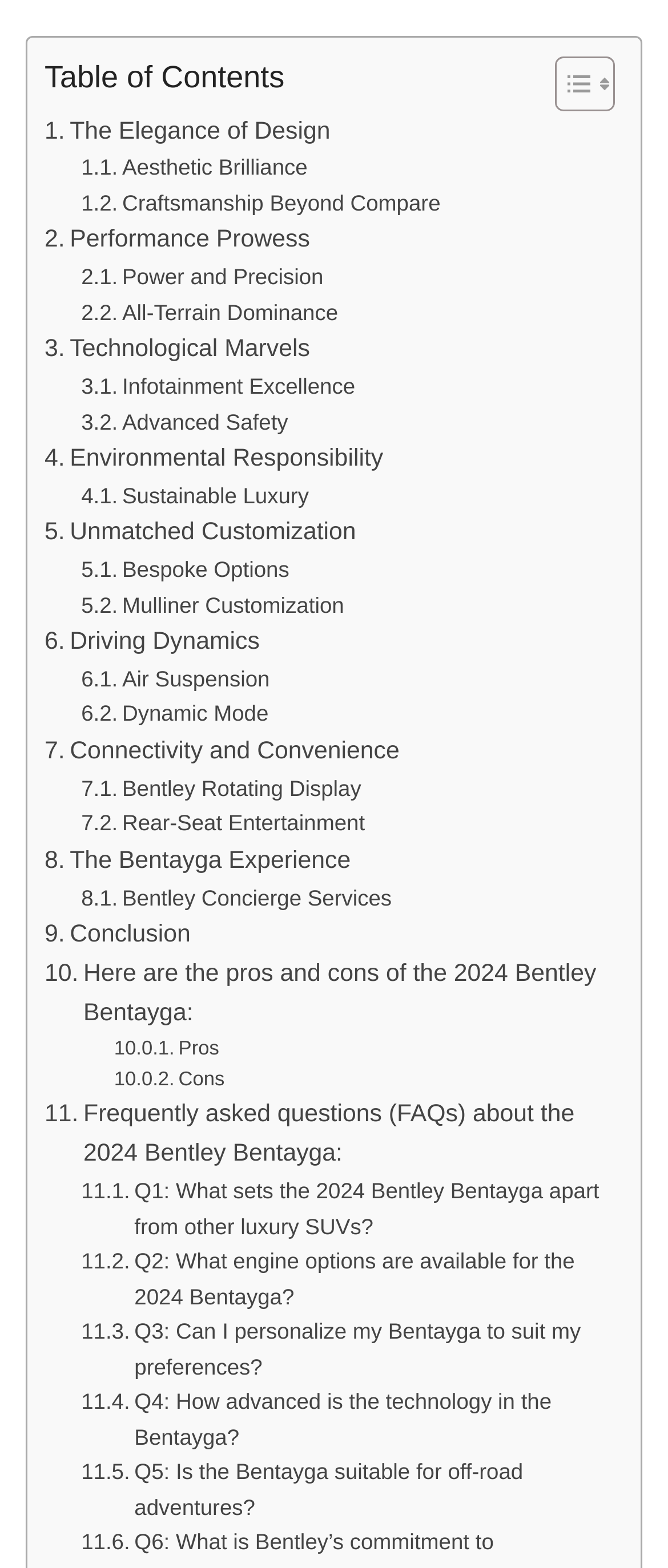Kindly determine the bounding box coordinates for the clickable area to achieve the given instruction: "Read the article by Arwa Mahdawi".

None